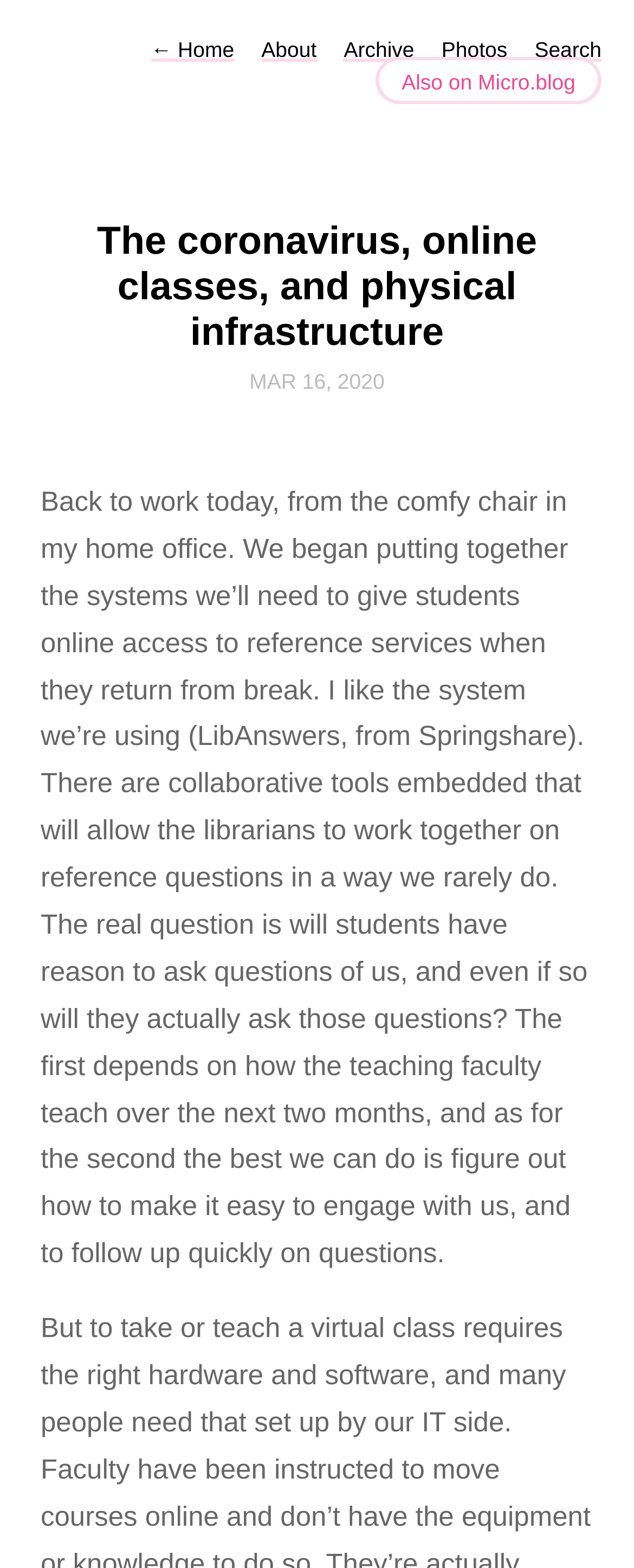Illustrate the webpage thoroughly, mentioning all important details.

The webpage is about Joshua Beatty's blog post, titled "The coronavirus, online classes, and physical infrastructure". At the top, there are five navigation links: "← Home", "About", "Archive", "Photos", and "Search", aligned horizontally from left to right. Below these links, there is a secondary link "Also on Micro.blog" positioned to the right of the navigation links.

The main content of the webpage is a blog post, headed by a title "The coronavirus, online classes, and physical infrastructure" and a date "MAR 16, 2020" in a larger font size. The date is also a link. The blog post itself is a block of text that takes up most of the page, describing the author's experience working from home and setting up online reference services for students.

There are no images on the page. The overall layout is simple, with a focus on the blog post content.